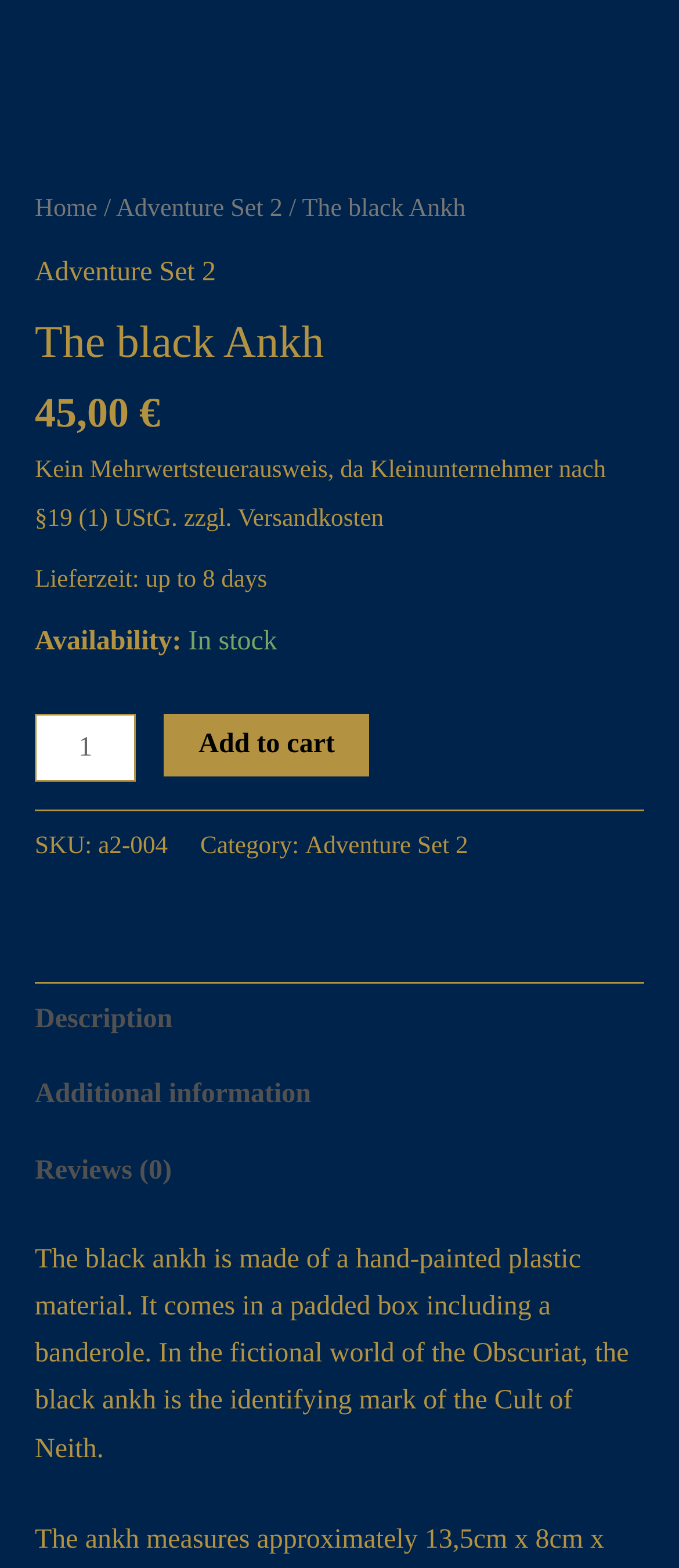Using the element description provided, determine the bounding box coordinates in the format (top-left x, top-left y, bottom-right x, bottom-right y). Ensure that all values are floating point numbers between 0 and 1. Element description: Add to cart

[0.241, 0.455, 0.544, 0.495]